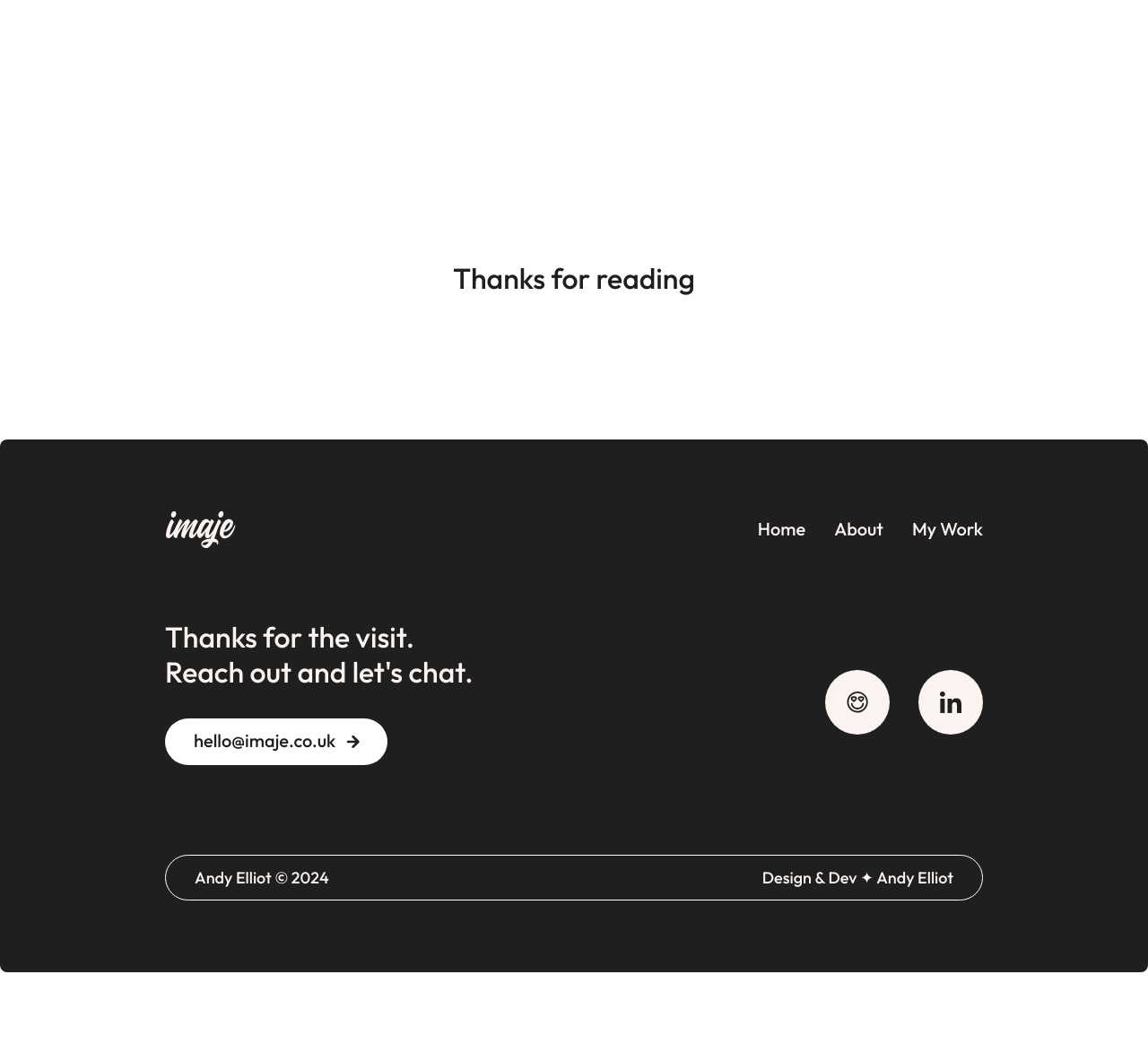For the element described, predict the bounding box coordinates as (top-left x, top-left y, bottom-right x, bottom-right y). All values should be between 0 and 1. Element description: hello@imaje.co.uk

[0.144, 0.688, 0.338, 0.733]